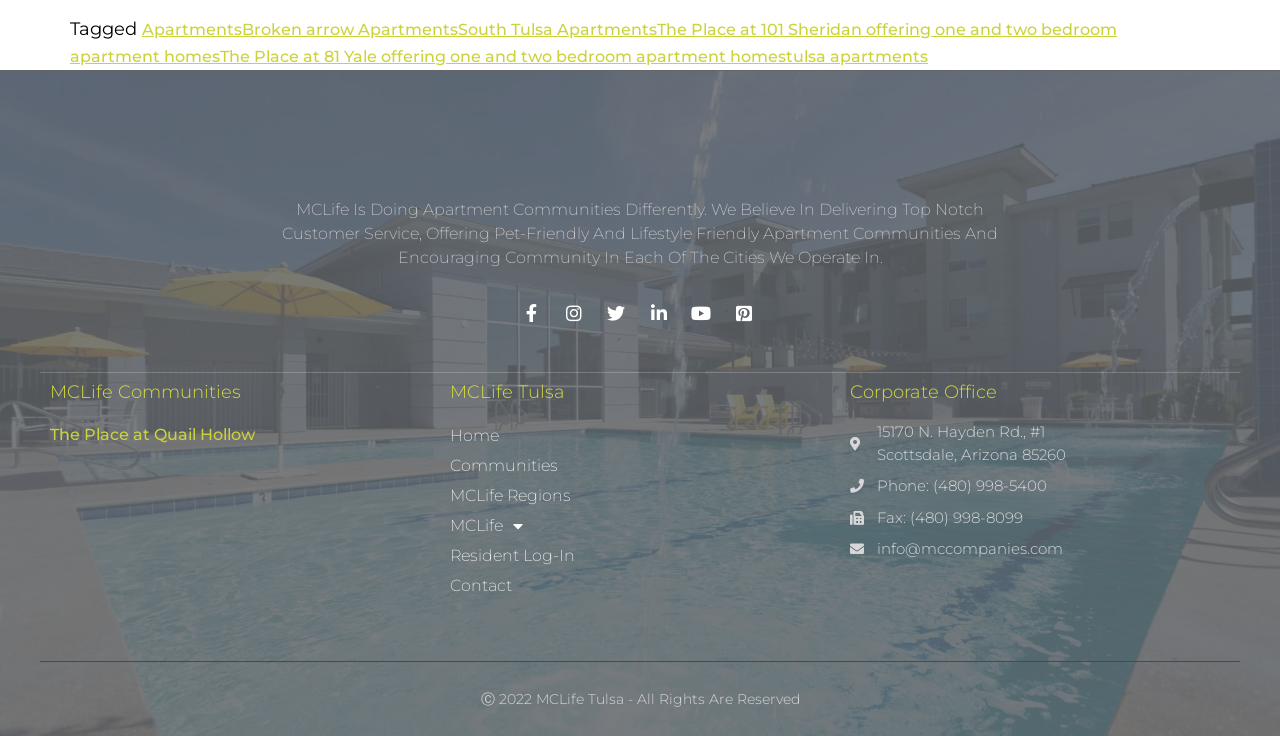How many apartment communities are listed?
Analyze the image and provide a thorough answer to the question.

I counted the number of links that appear to be apartment community names, including 'The Place at 101 Sheridan', 'The Place at 81 Yale', 'Broken arrow Apartments', 'South Tulsa Apartments', 'The Place at Quail Hollow', and two others.